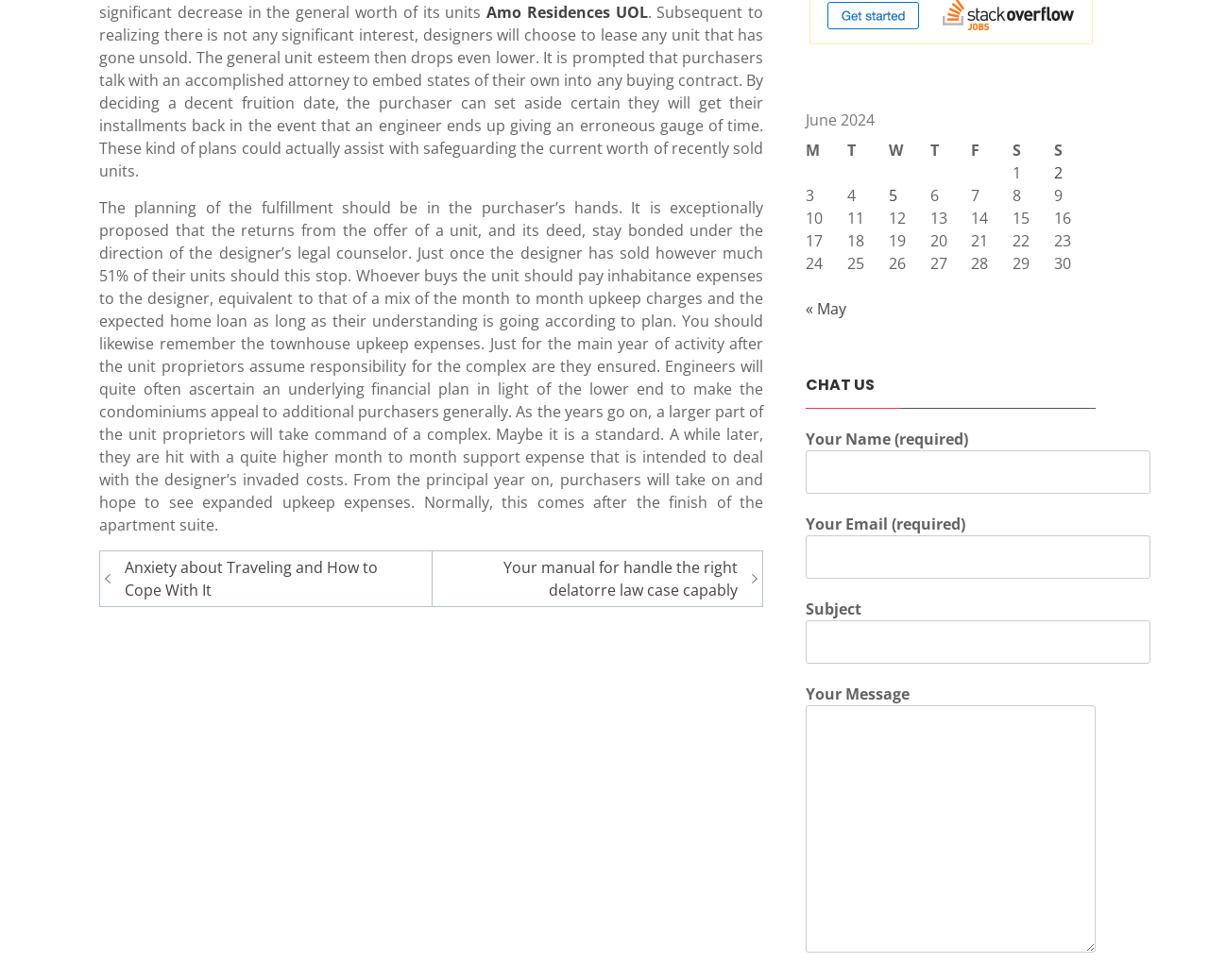What is the function of the 'CHAT US' section?
Using the visual information, reply with a single word or short phrase.

Contact form